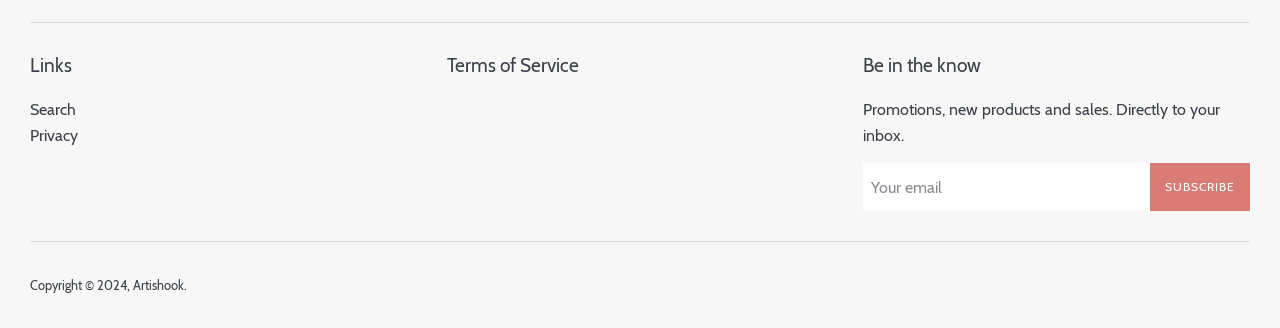Please determine the bounding box coordinates for the UI element described here. Use the format (top-left x, top-left y, bottom-right x, bottom-right y) with values bounded between 0 and 1: parent_node: SUBSCRIBE name="contact[email]" placeholder="Your email"

[0.674, 0.498, 0.898, 0.645]